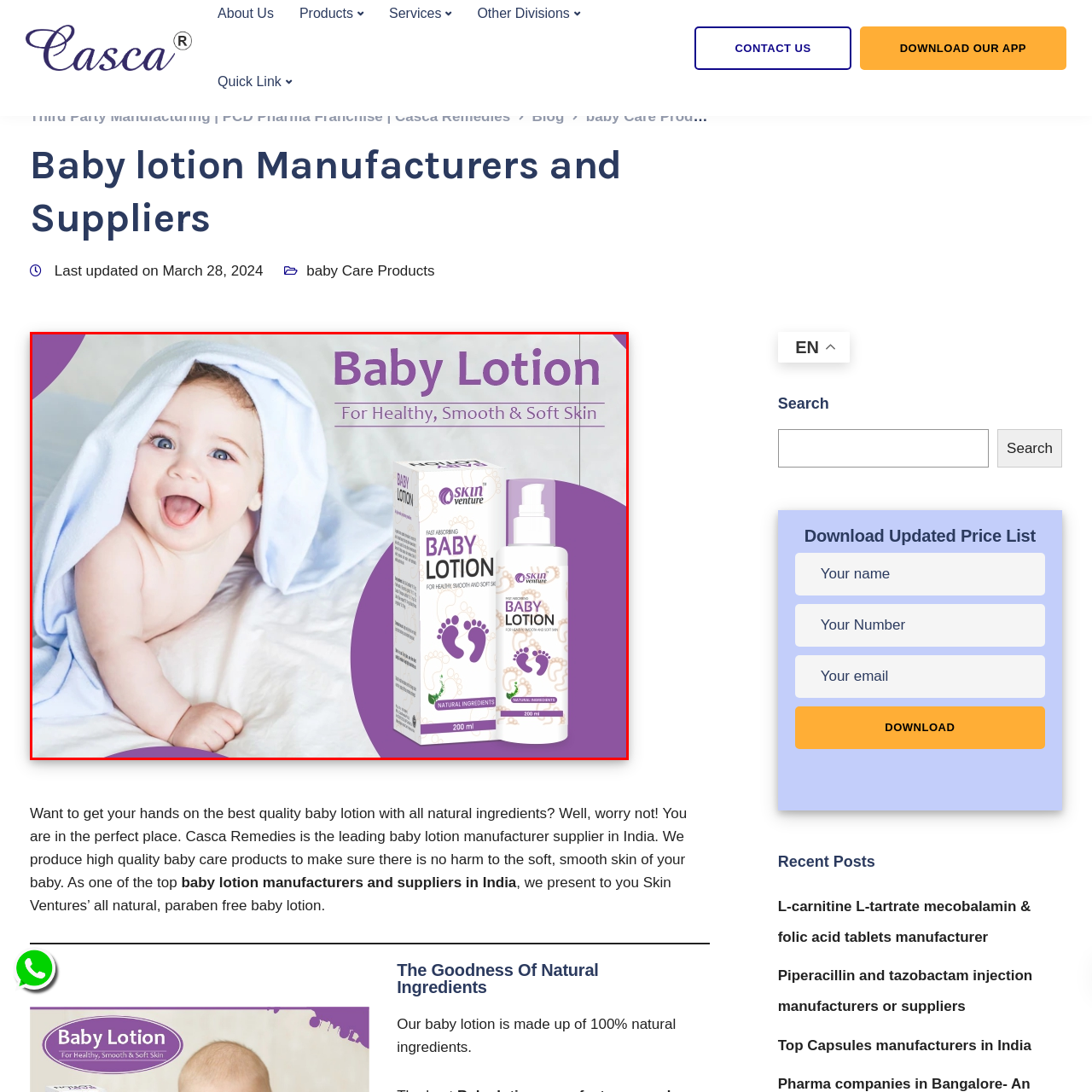Provide a comprehensive description of the image highlighted within the red bounding box.

The image features a cheerful baby enveloped in a soft blanket, exuding a sense of joy and comfort. The baby, with a bright smile and sparkling eyes, illustrates the gentle and caring nature associated with baby products. To the right of the baby, a beautifully designed packaging of "Skin Venture Baby Lotion" is prominently displayed. The lotion is marketed as a fast-absorbing formula aimed at maintaining healthy, smooth, and soft skin for infants. The packaging highlights its use of natural ingredients, ensuring safety and care for a baby's delicate skin. Overall, the image embodies warmth, happiness, and trust in a quality baby care product.